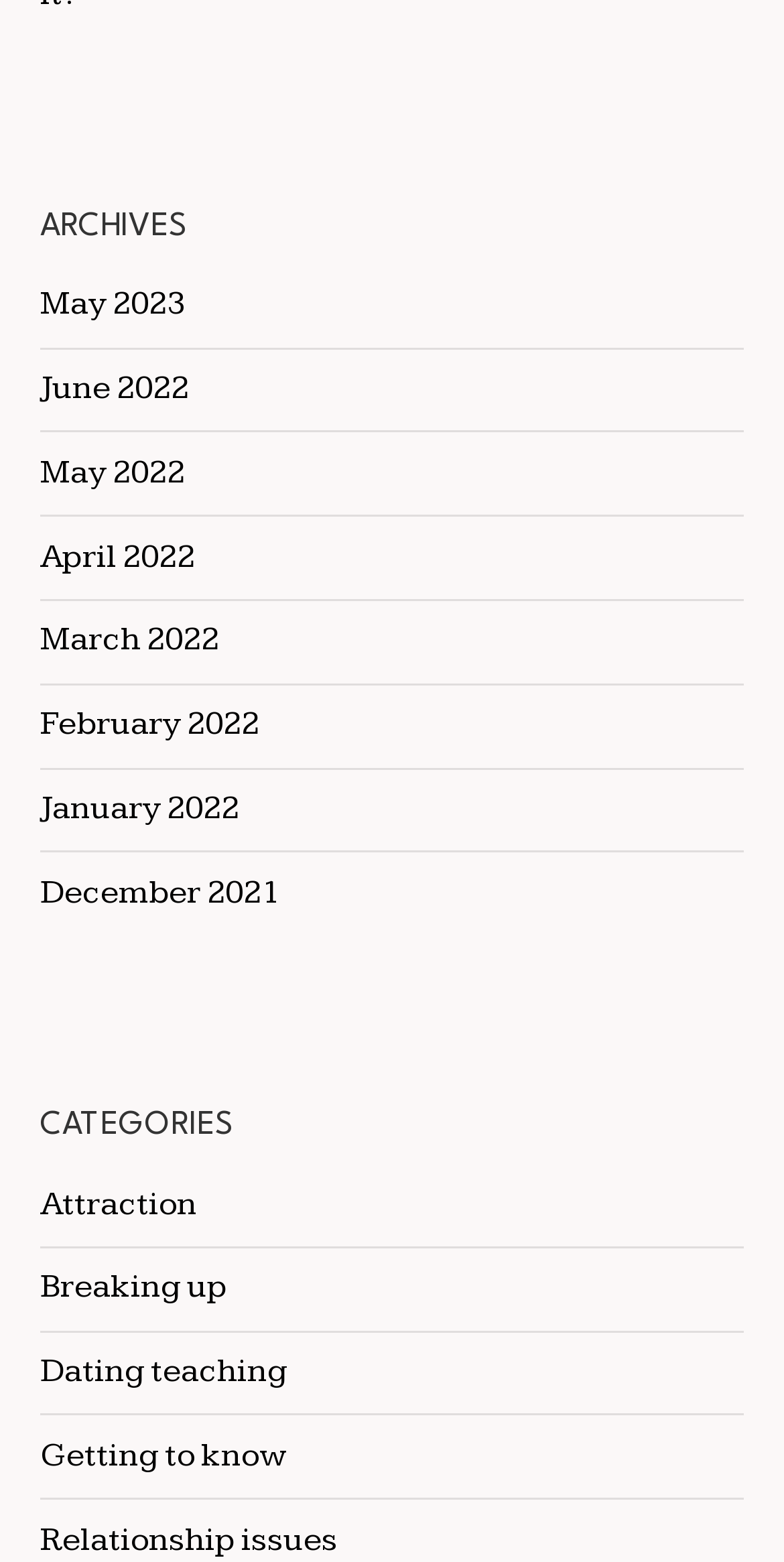Based on the element description, predict the bounding box coordinates (top-left x, top-left y, bottom-right x, bottom-right y) for the UI element in the screenshot: Attraction

[0.051, 0.757, 0.251, 0.783]